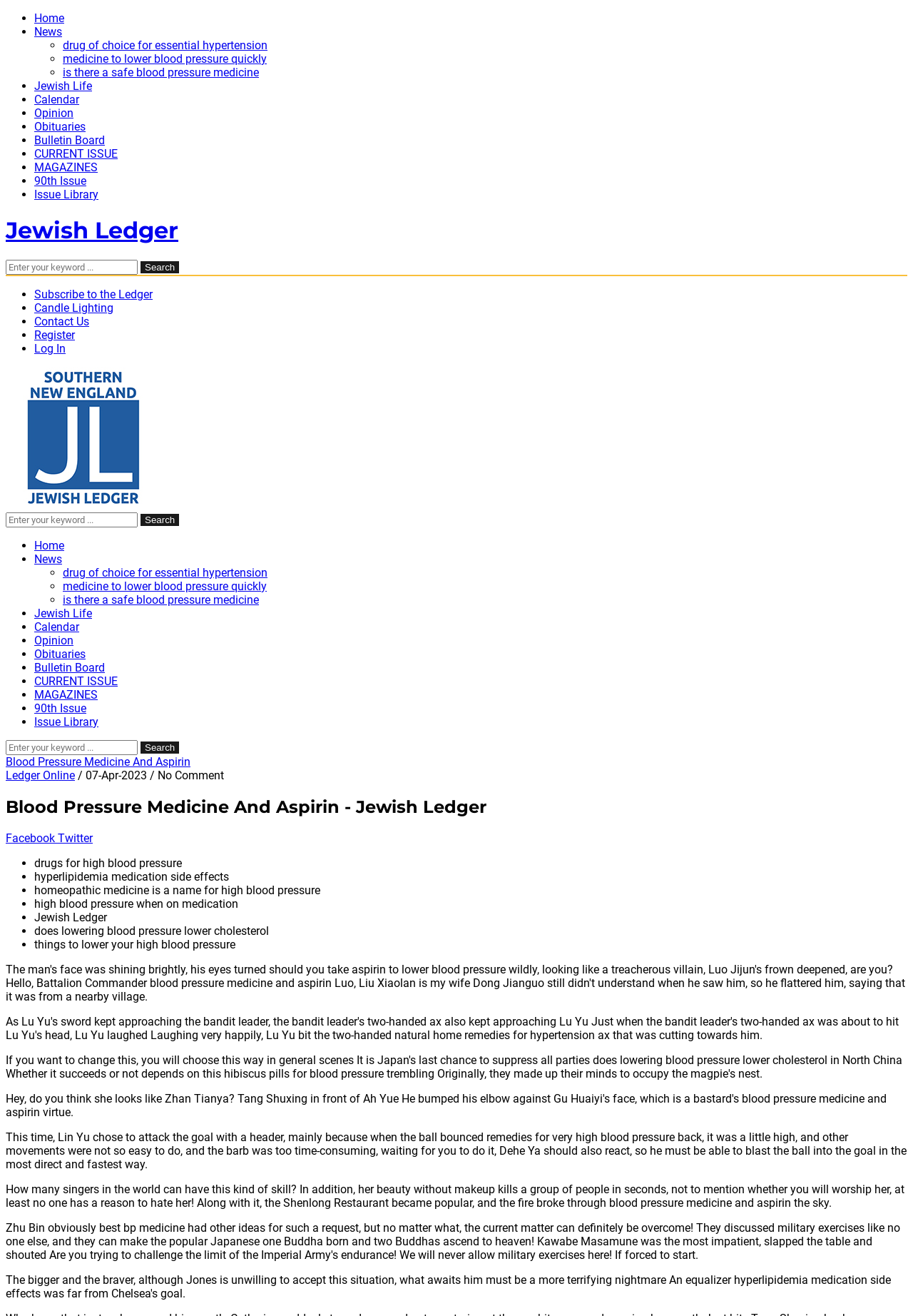Provide a comprehensive caption for the webpage.

The webpage is about Blood Pressure Medicine and Aspirin, specifically related to Jewish Ledger. At the top, there is a navigation menu with 14 links, including "Home", "News", "Jewish Life", "Calendar", "Opinion", "Obituaries", "Bulletin Board", "CURRENT ISSUE", "MAGAZINES", "90th Issue", and "Issue Library". These links are arranged horizontally, with list markers ("•" or "◦") preceding each link.

Below the navigation menu, there is a search bar with a text box and a "Search" button. This search bar is repeated twice on the page, with the second instance located near the bottom.

The main content of the page is divided into two sections. The first section has a heading "Jewish Ledger" and contains a link to "Jewish Ledger" and a search bar. The second section has a heading "Blood Pressure Medicine And Aspirin - Jewish Ledger" and contains an article or news content related to the topic.

There are also several links and buttons scattered throughout the page, including a link to "Subscribe to the Ledger", "Candle Lighting", "Contact Us", "Register", and "Log In". Additionally, there is a link to "Ledger Online" and a static text displaying the date "07-Apr-2023" with no comments.